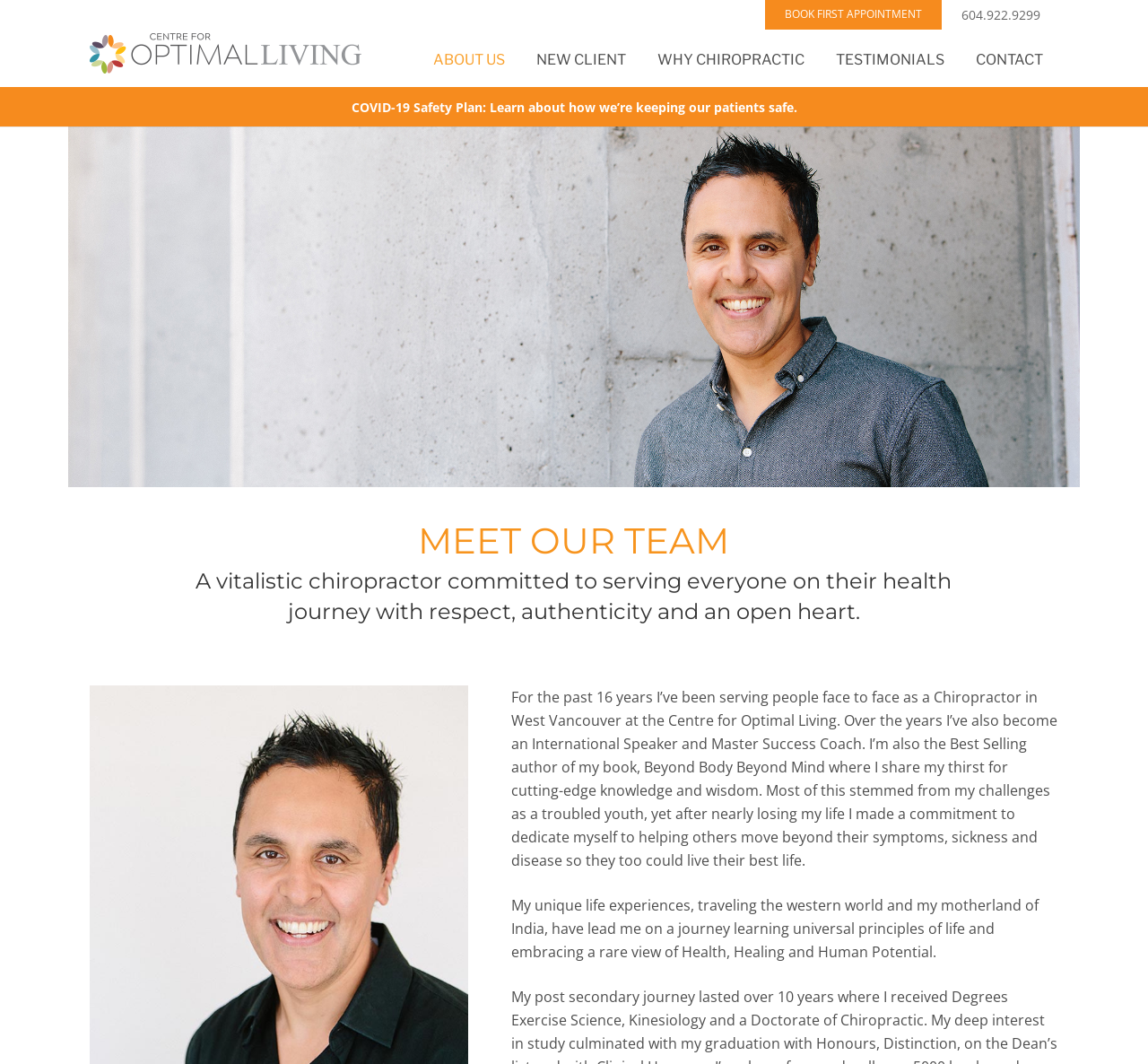Provide the bounding box coordinates of the HTML element this sentence describes: "About Us". The bounding box coordinates consist of four float numbers between 0 and 1, i.e., [left, top, right, bottom].

[0.363, 0.035, 0.453, 0.077]